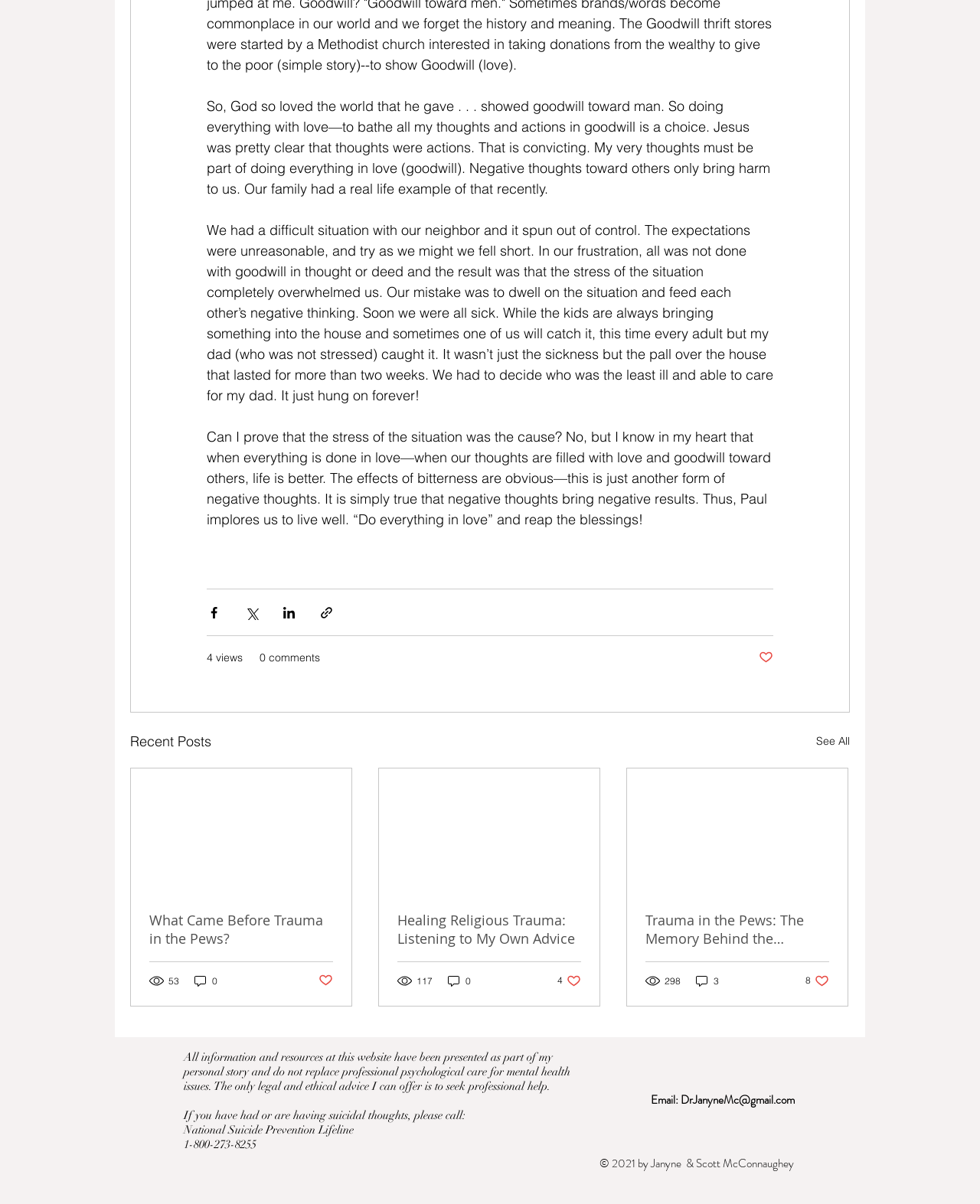Please determine the bounding box coordinates of the element to click in order to execute the following instruction: "Read the recent post 'What Came Before Trauma in the Pews?'". The coordinates should be four float numbers between 0 and 1, specified as [left, top, right, bottom].

[0.152, 0.757, 0.34, 0.787]